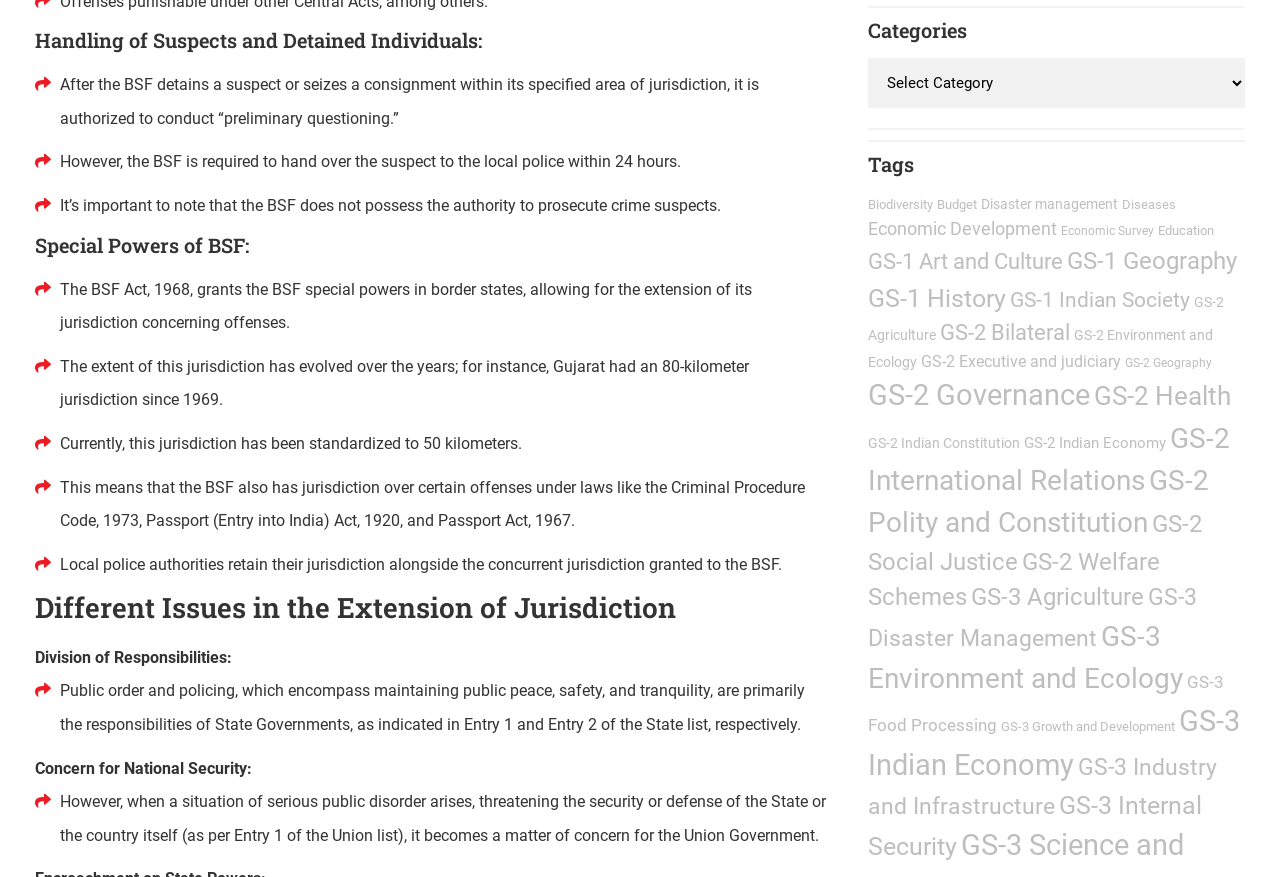Indicate the bounding box coordinates of the element that must be clicked to execute the instruction: "View GS-1 Art and Culture items". The coordinates should be given as four float numbers between 0 and 1, i.e., [left, top, right, bottom].

[0.678, 0.284, 0.831, 0.313]